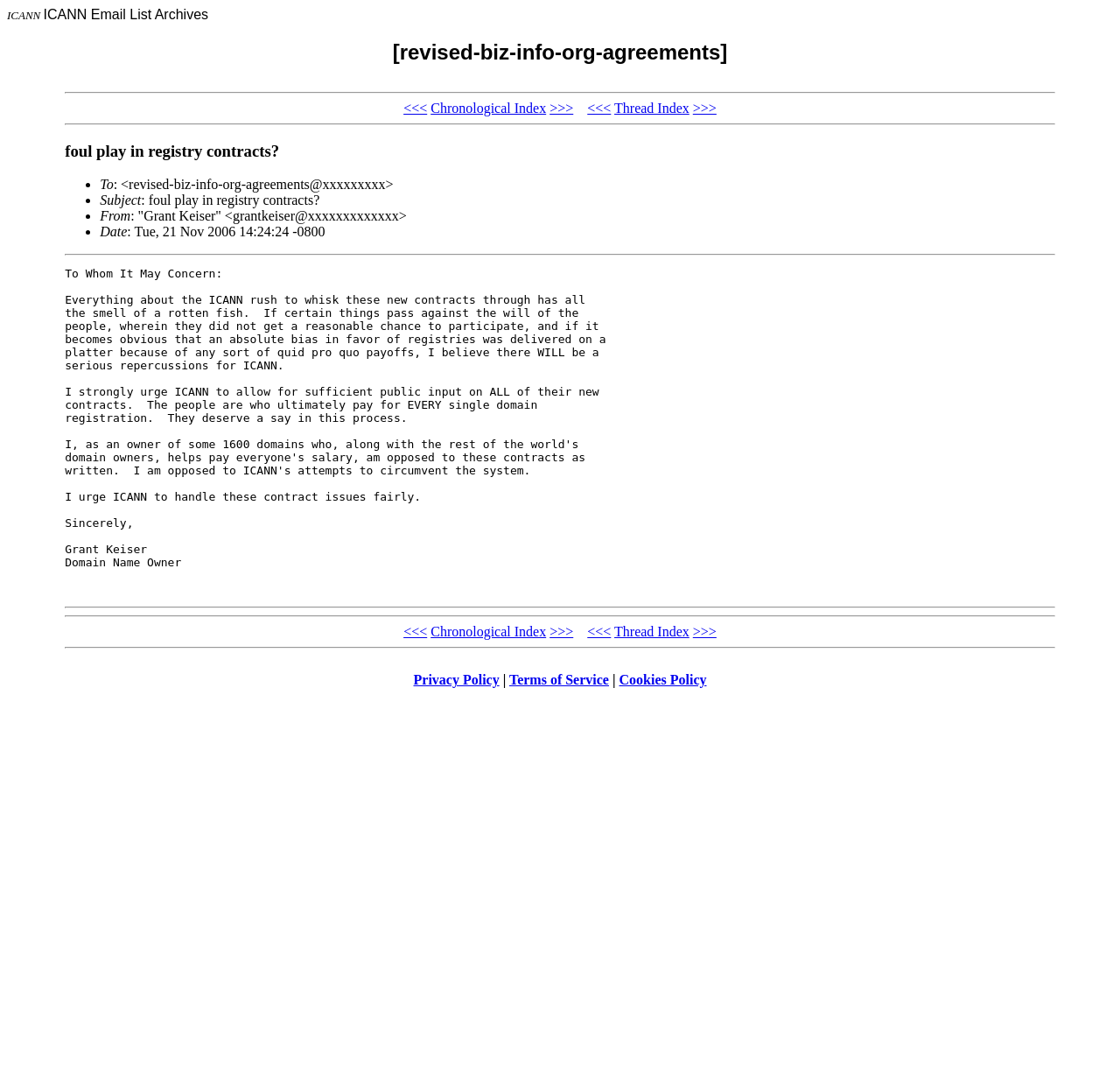How many separators are there in the email content?
Please provide a single word or phrase as your answer based on the image.

5